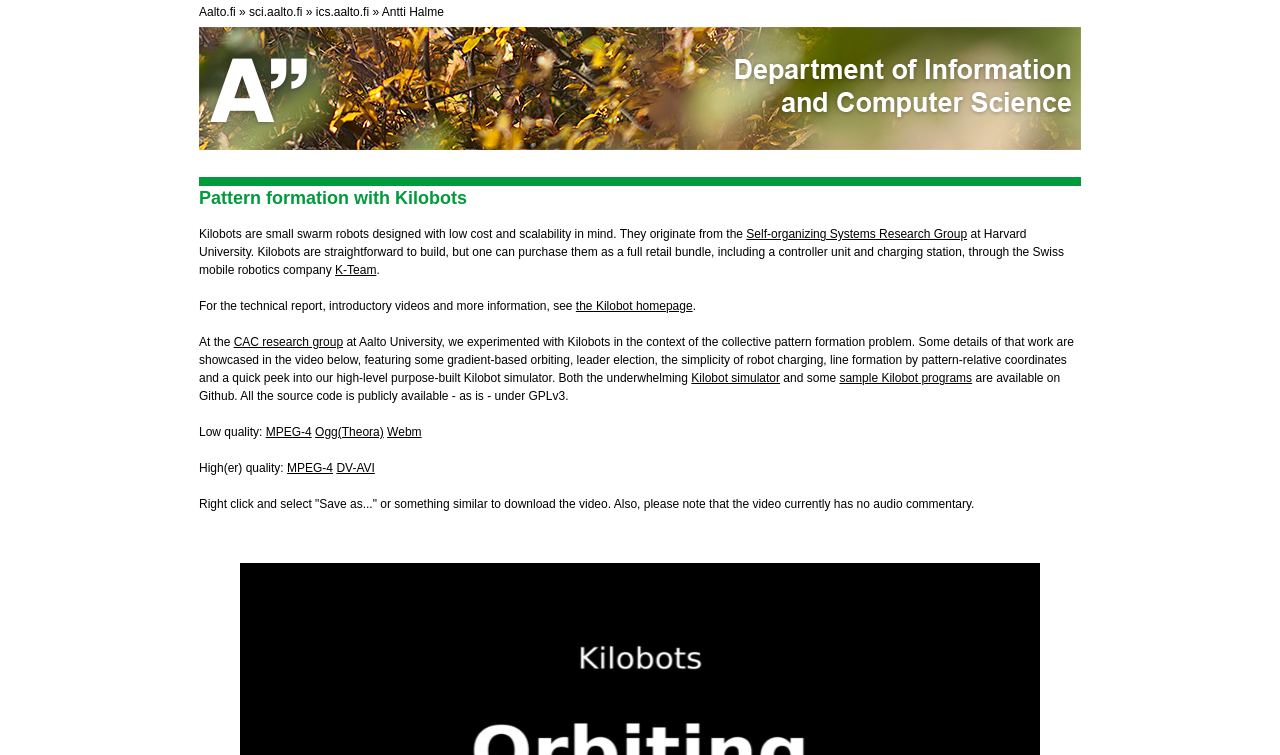Determine the bounding box coordinates of the element's region needed to click to follow the instruction: "Learn more about Pattern formation with Kilobots". Provide these coordinates as four float numbers between 0 and 1, formatted as [left, top, right, bottom].

[0.155, 0.234, 0.845, 0.298]